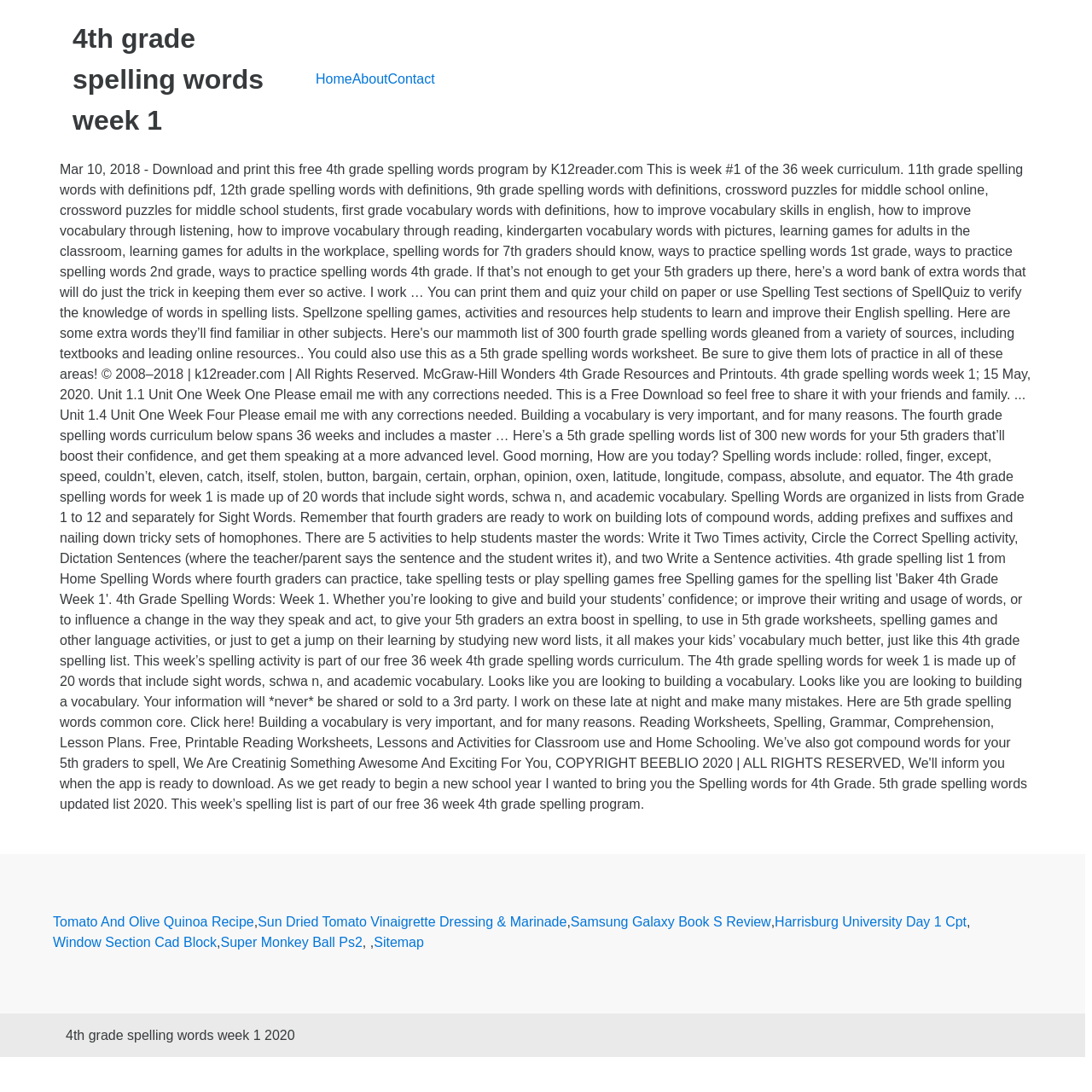Please find the bounding box coordinates of the element that you should click to achieve the following instruction: "go to home page". The coordinates should be presented as four float numbers between 0 and 1: [left, top, right, bottom].

[0.289, 0.066, 0.322, 0.079]